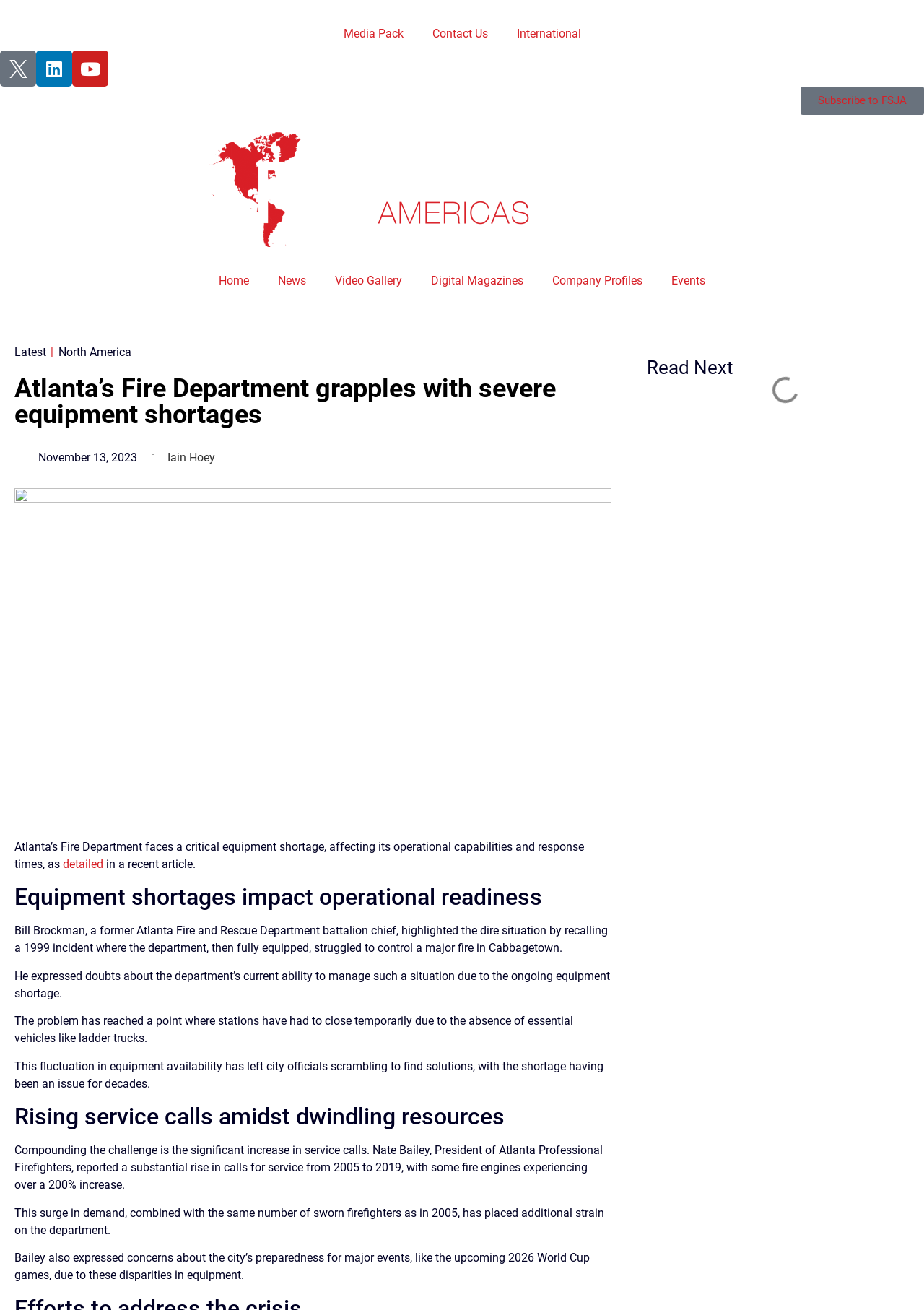Identify the bounding box coordinates of the element to click to follow this instruction: 'Watch videos in the 'Video Gallery''. Ensure the coordinates are four float values between 0 and 1, provided as [left, top, right, bottom].

[0.347, 0.202, 0.451, 0.227]